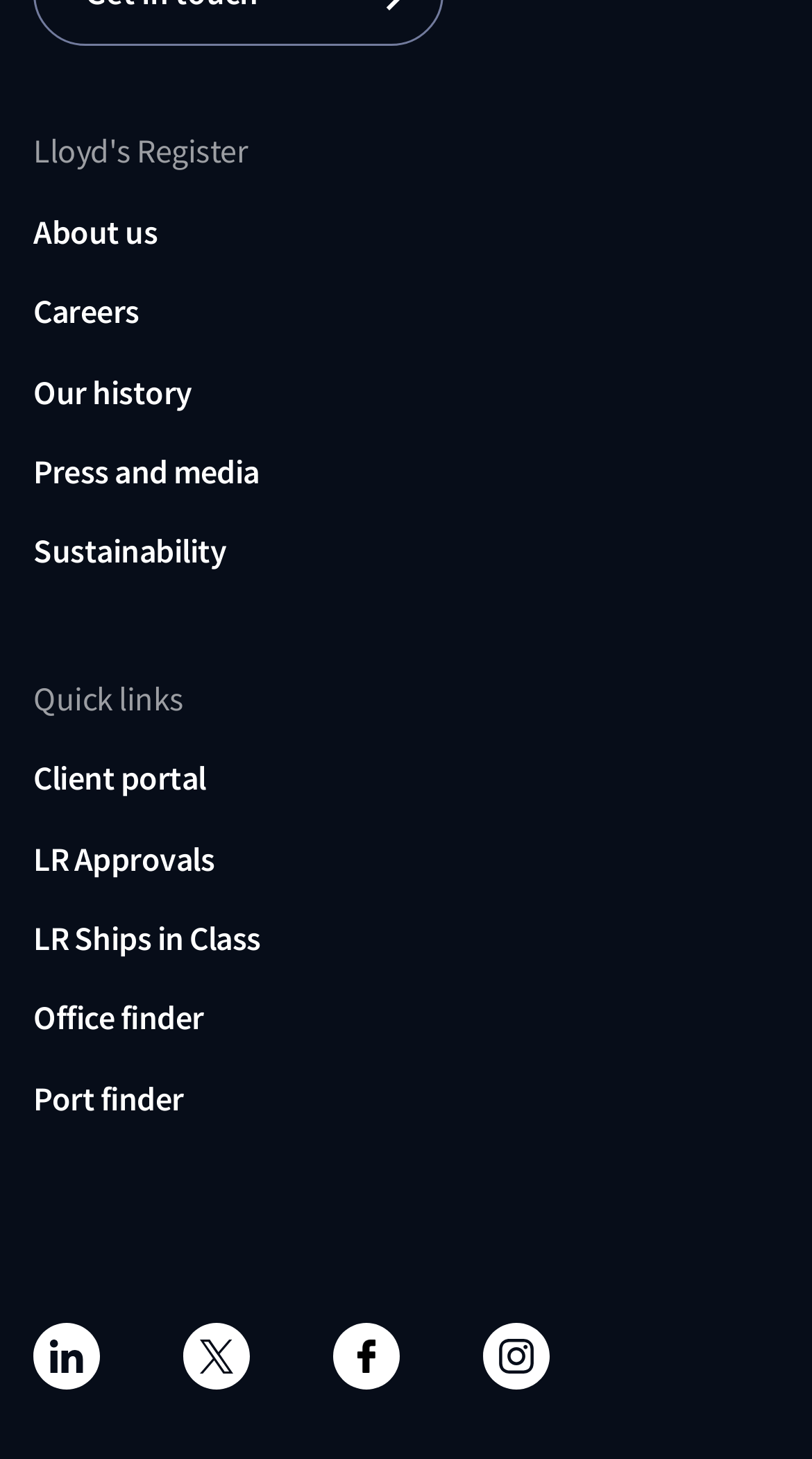Please identify the bounding box coordinates of the element on the webpage that should be clicked to follow this instruction: "Click on About us". The bounding box coordinates should be given as four float numbers between 0 and 1, formatted as [left, top, right, bottom].

[0.041, 0.144, 0.194, 0.174]